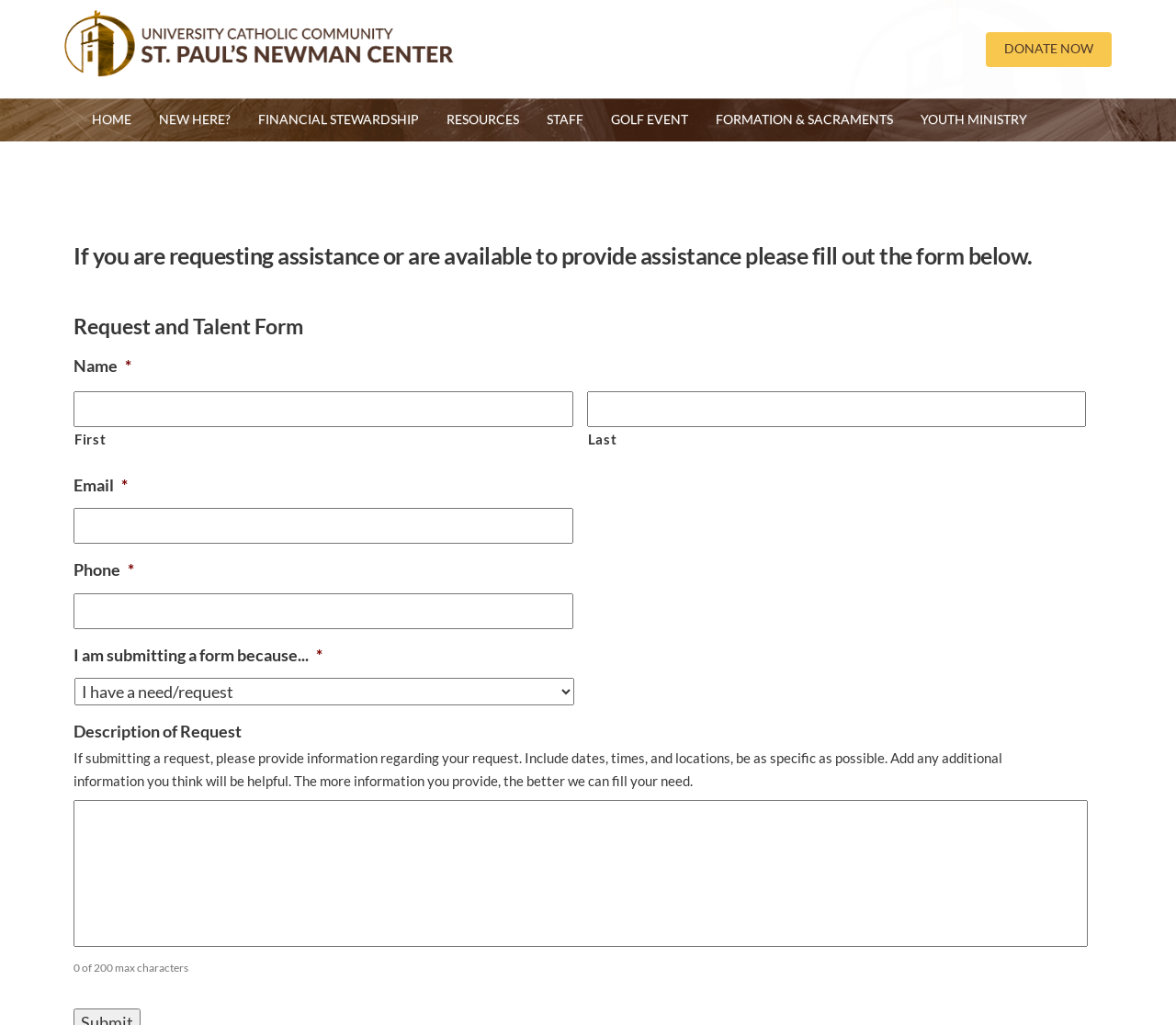Please find the bounding box for the following UI element description. Provide the coordinates in (top-left x, top-left y, bottom-right x, bottom-right y) format, with values between 0 and 1: title="Visit the main page"

None